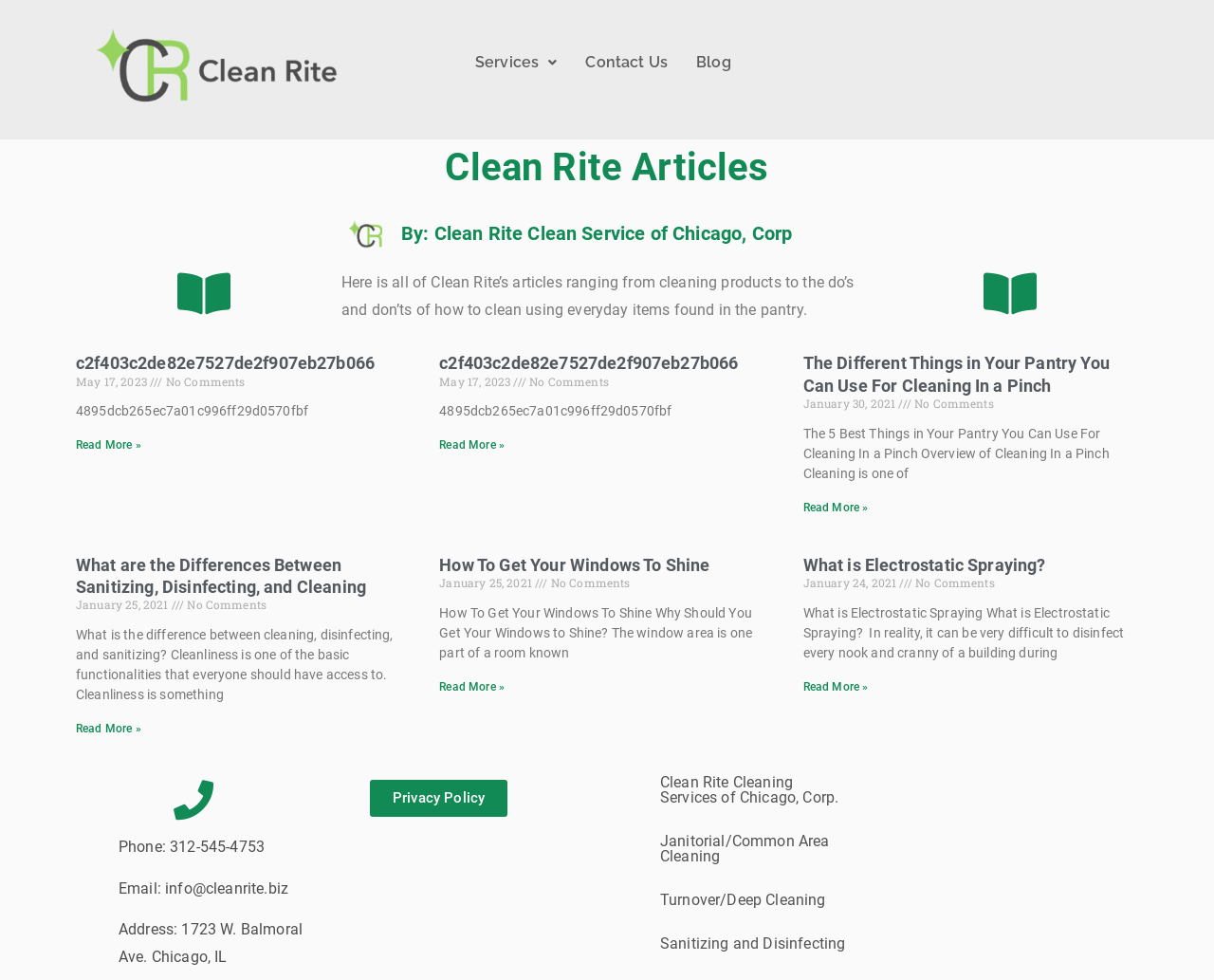What type of cleaning service is mentioned in the third article?
Please provide a single word or phrase answer based on the image.

Electrostatic Spraying